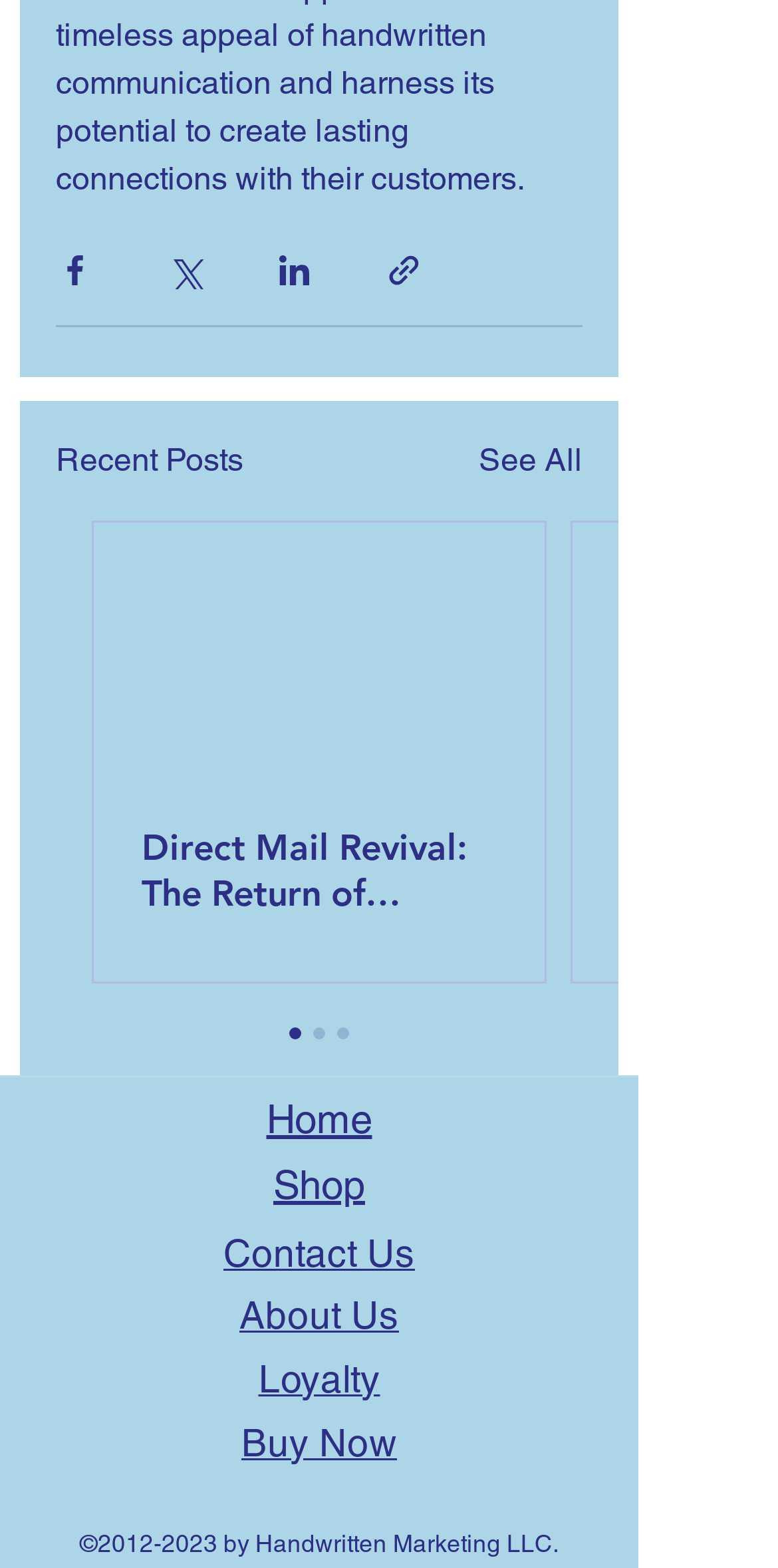Determine the bounding box coordinates for the area that should be clicked to carry out the following instruction: "View recent posts".

[0.072, 0.278, 0.313, 0.309]